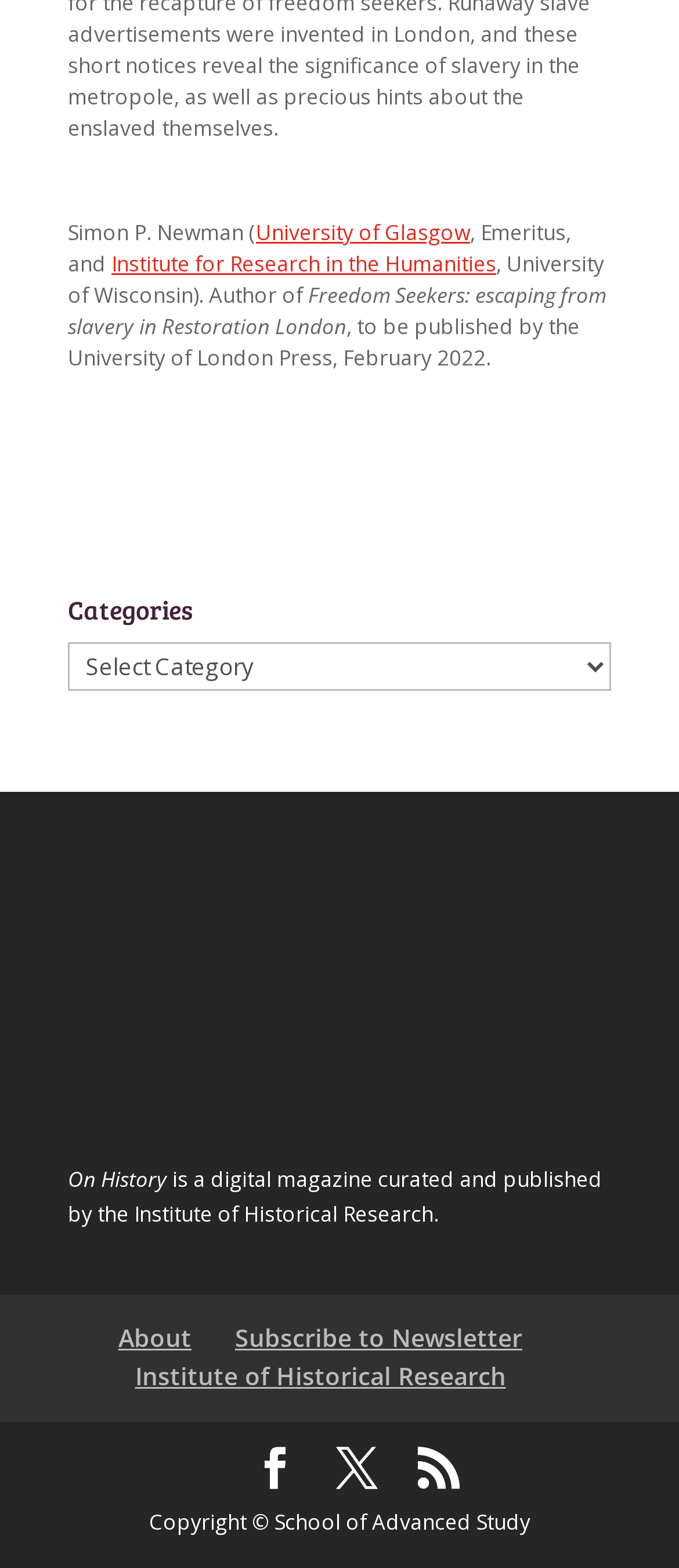Can you pinpoint the bounding box coordinates for the clickable element required for this instruction: "Visit the About page"? The coordinates should be four float numbers between 0 and 1, i.e., [left, top, right, bottom].

[0.174, 0.843, 0.282, 0.864]